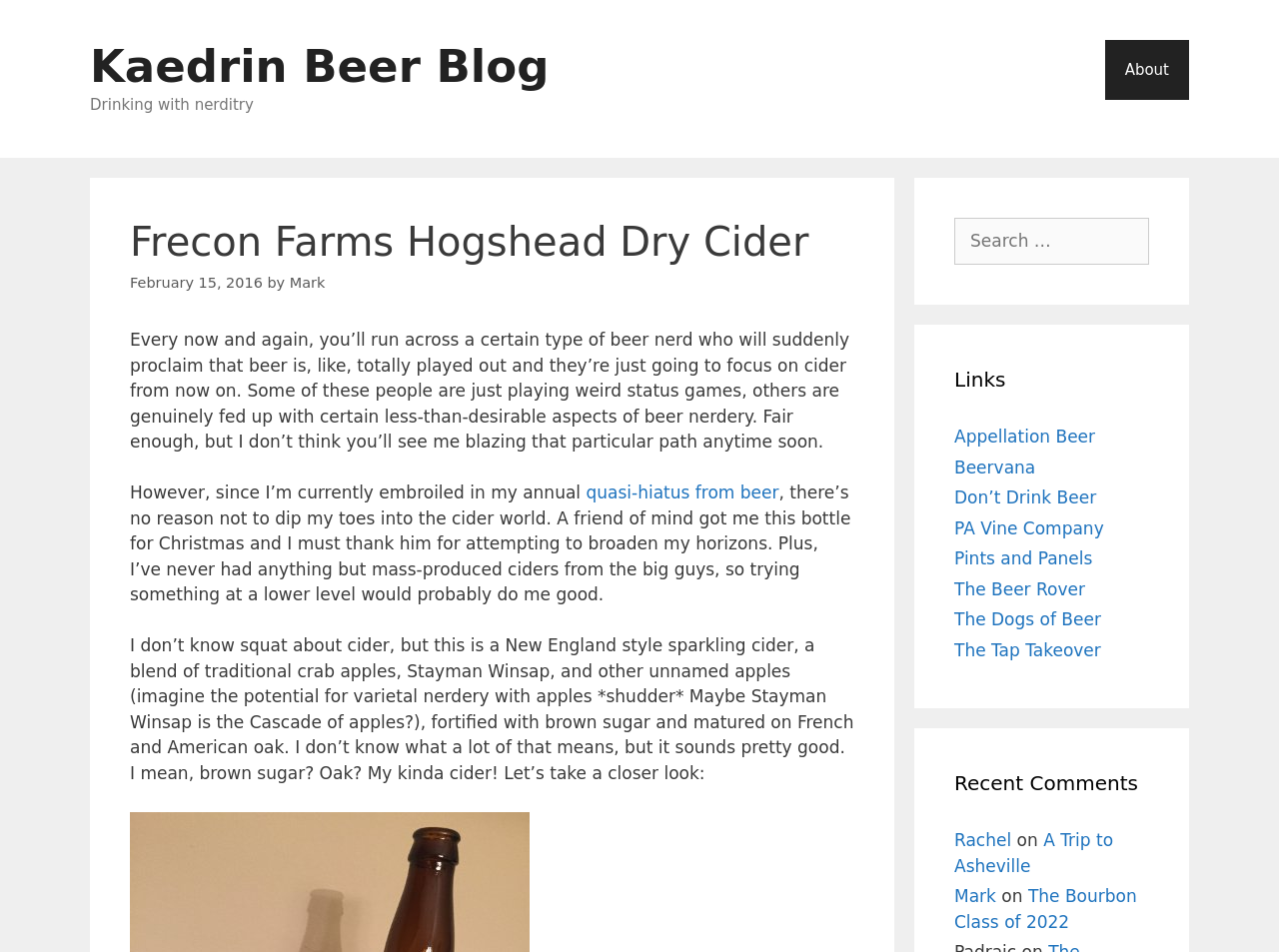What is the date of the blog post?
Please interpret the details in the image and answer the question thoroughly.

The date of the blog post can be found in the time element, which is located below the heading 'Frecon Farms Hogshead Dry Cider'. The date is specified as 'February 15, 2016'.